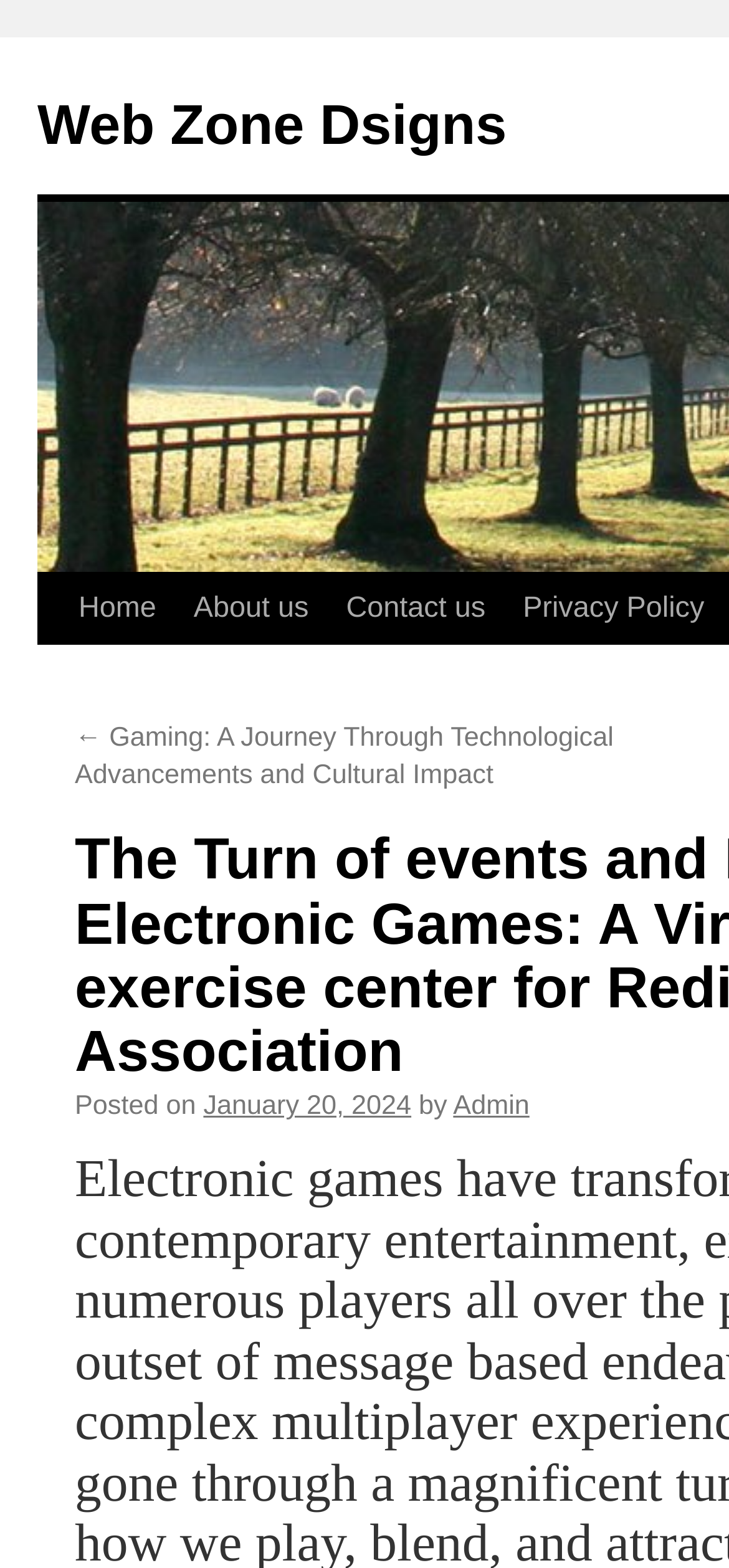Please identify the bounding box coordinates of the element I need to click to follow this instruction: "Go to the Home page".

None